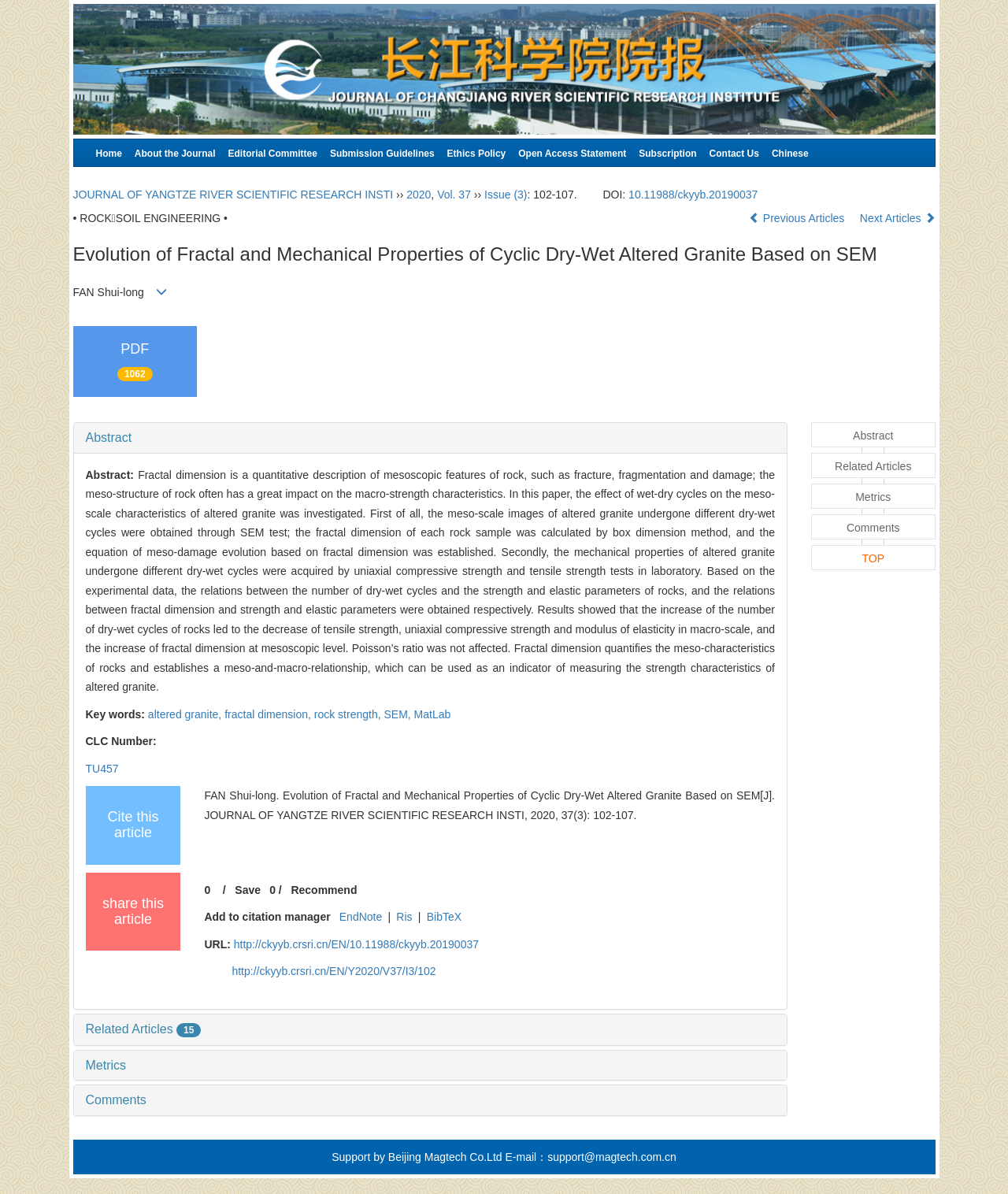Explain the webpage's layout and main content in detail.

This webpage is about a scientific research article titled "Evolution of Fractal and Mechanical Properties of Cyclic Dry-Wet Altered Granite Based on SEM". The page is divided into several sections. At the top, there are 11 links to different parts of the journal's website, including "Home", "About the Journal", and "Submission Guidelines". Below these links, there is a section with a link to the journal's title, "JOURNAL OF YANGTZE RIVER SCIENTIFIC RESEARCH INSTI", and a navigation menu with links to previous and next articles.

The main content of the page is divided into several tabs, including "Abstract", "Related Articles 15", "Metrics", and "Comments". The "Abstract" tab is selected by default and displays a summary of the research article. The abstract is a lengthy text that describes the research on the effect of wet-dry cycles on the meso-scale characteristics of altered granite. It also mentions the methods used, including SEM tests and uniaxial compressive strength and tensile strength tests, and the results, which show a decrease in tensile strength, uniaxial compressive strength, and modulus of elasticity with an increase in the number of dry-wet cycles.

Below the abstract, there are links to download the article in PDF format, as well as links to cite the article, share it, and save it to a citation manager. There are also links to related articles, metrics, and comments.

At the bottom of the page, there is a section with a link to the top of the page and a statement indicating that the page is supported by Beijing Magtech Co.Ltd.